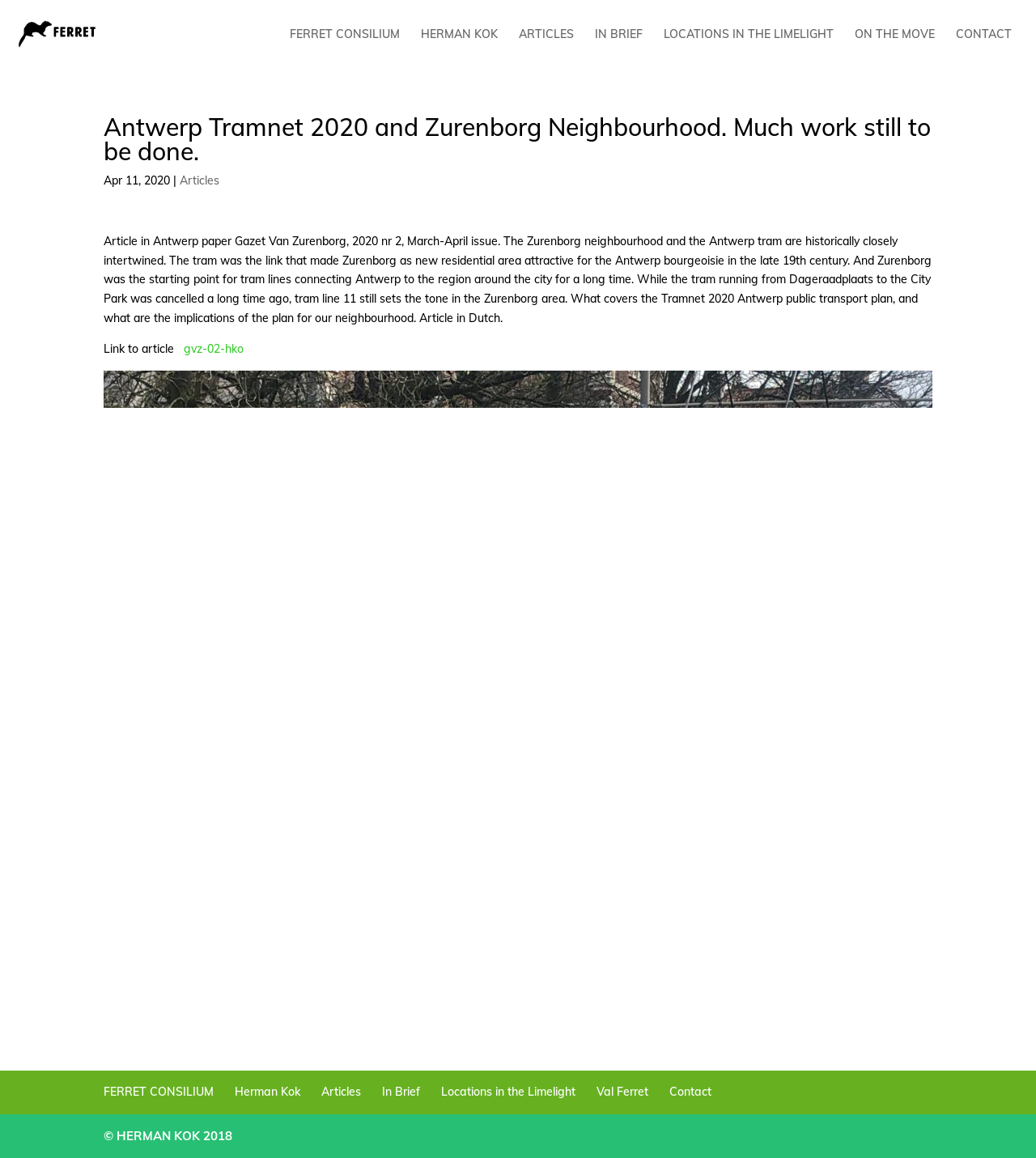Please specify the bounding box coordinates of the area that should be clicked to accomplish the following instruction: "View the article in Gazet Van Zurenborg". The coordinates should consist of four float numbers between 0 and 1, i.e., [left, top, right, bottom].

[0.177, 0.295, 0.235, 0.307]